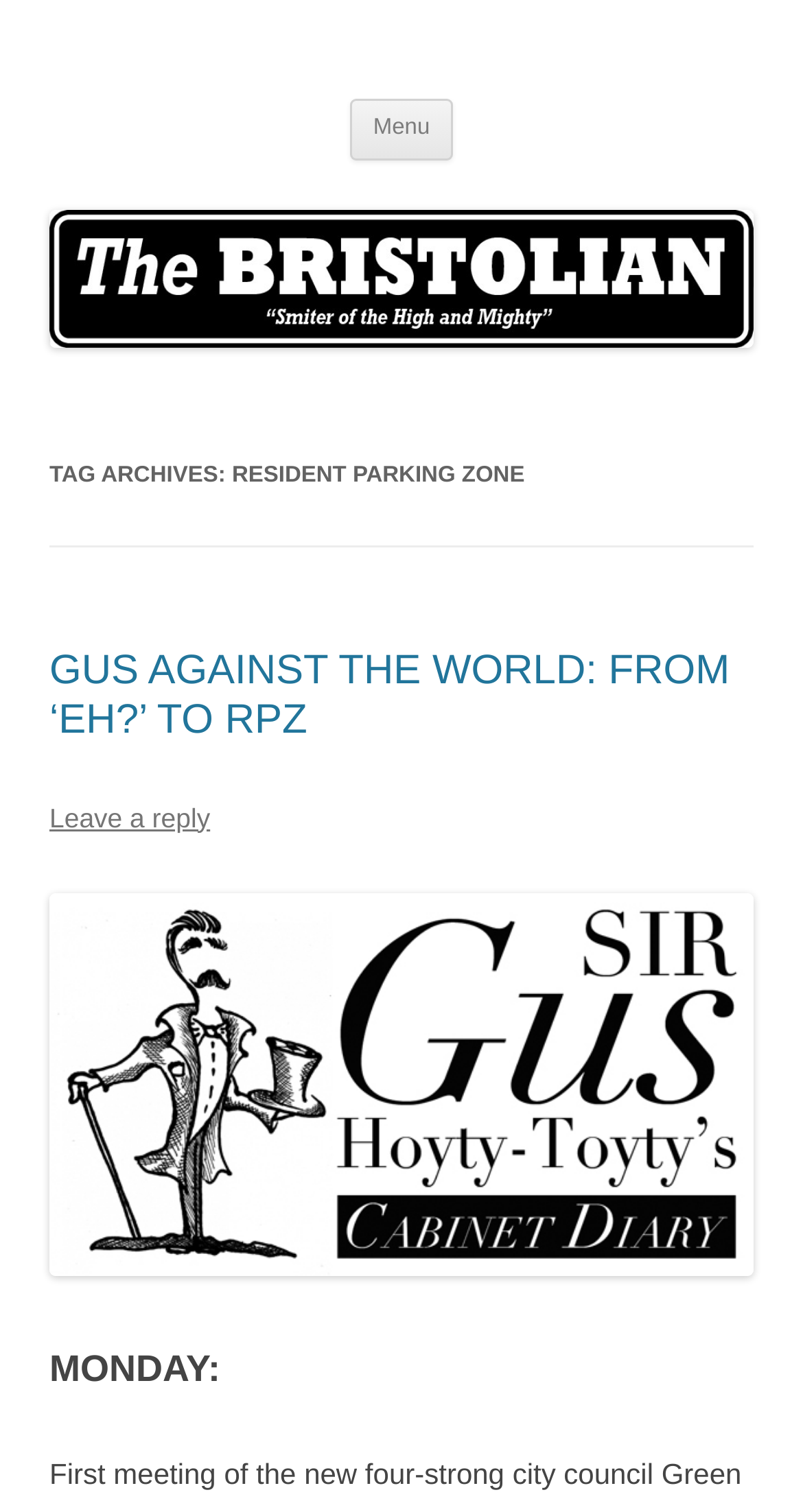What is the purpose of the 'Skip to content' link?
Please provide a comprehensive answer based on the information in the image.

The purpose of the 'Skip to content' link can be determined by its position and text, which suggests that it allows users to skip the navigation menu and go directly to the main content of the webpage.